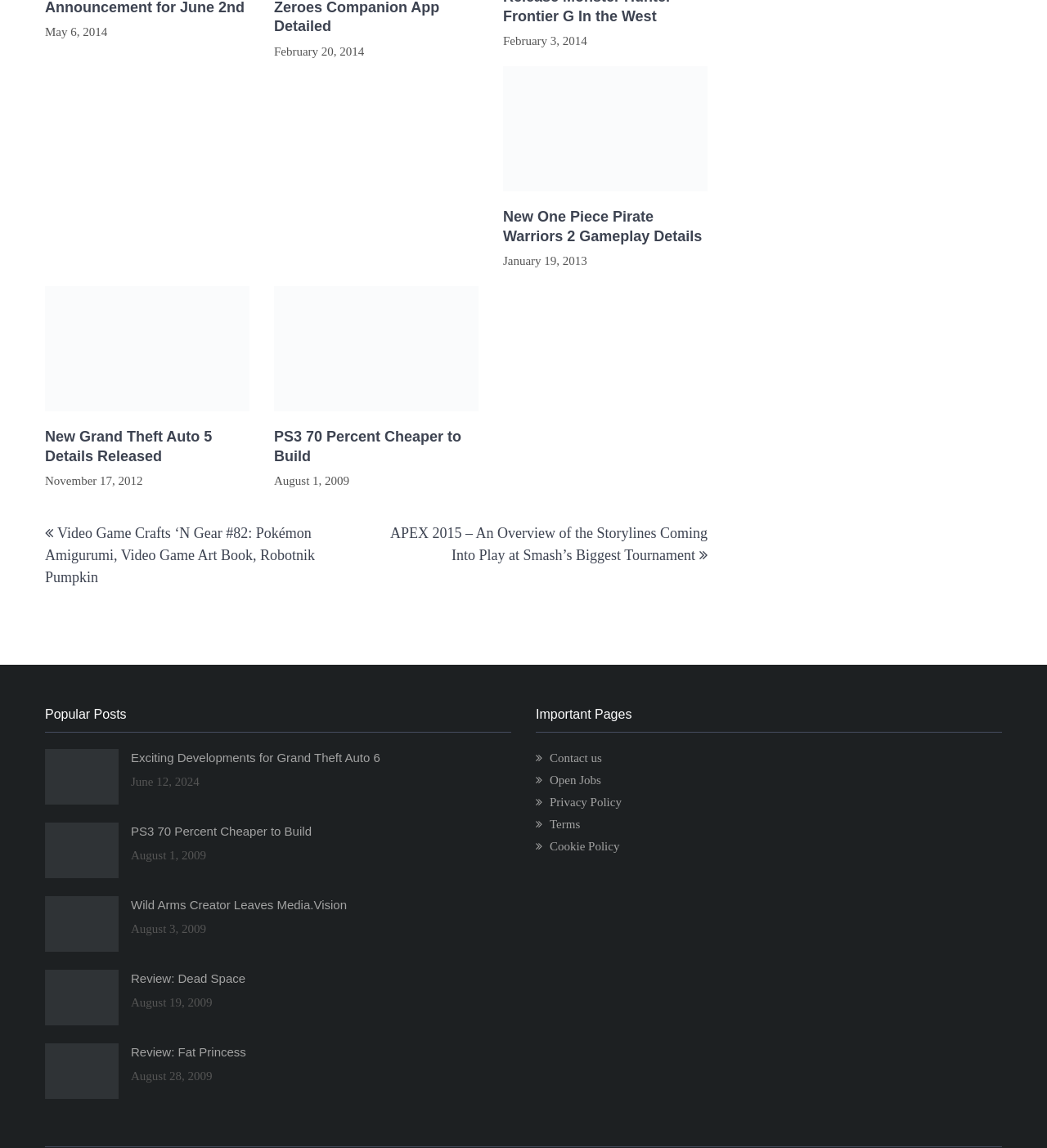Give a succinct answer to this question in a single word or phrase: 
What is the title of the second post?

New Grand Theft Auto 5 Details Released